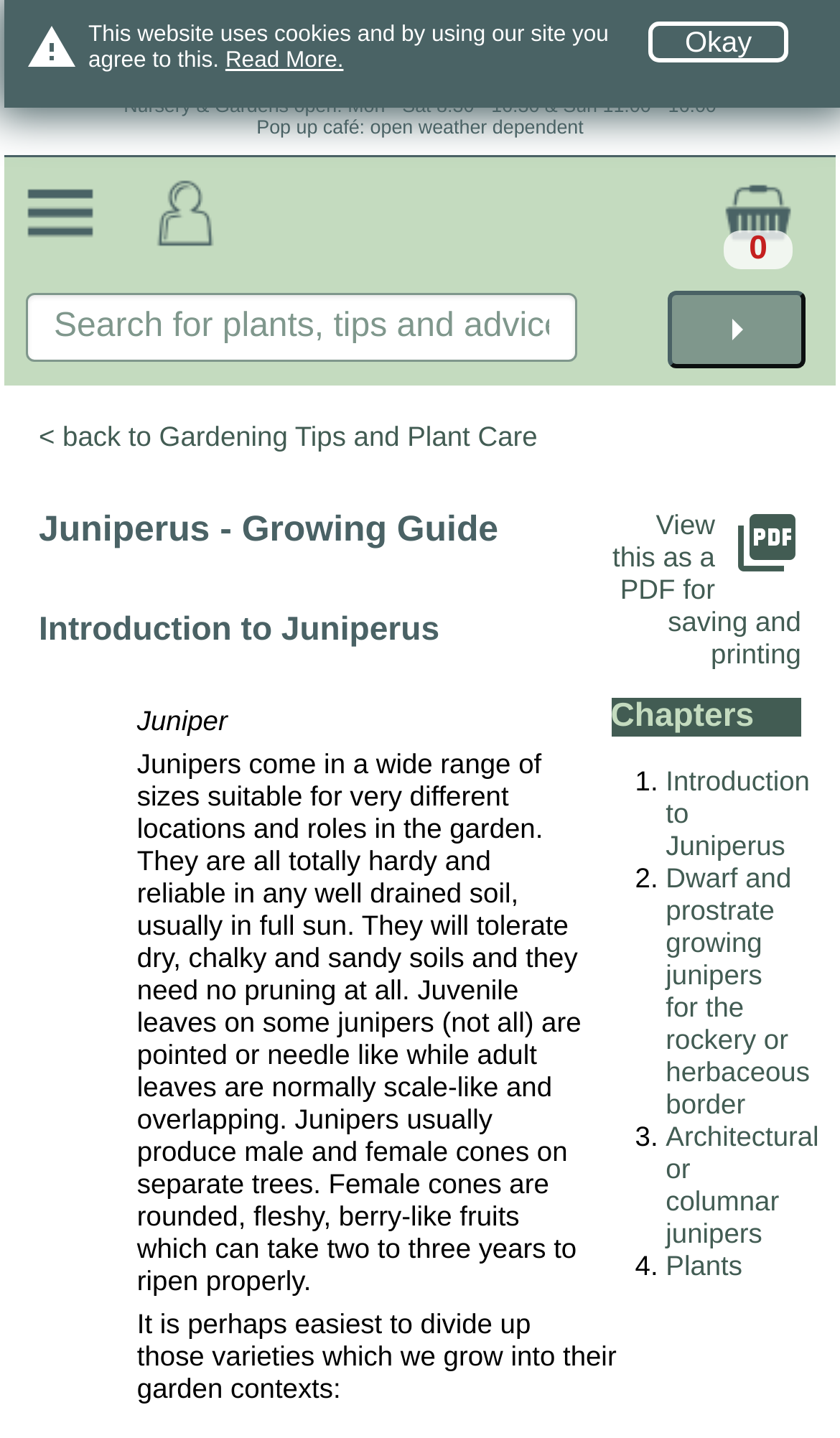Please specify the bounding box coordinates of the clickable region necessary for completing the following instruction: "Read more about cookies". The coordinates must consist of four float numbers between 0 and 1, i.e., [left, top, right, bottom].

[0.268, 0.033, 0.409, 0.051]